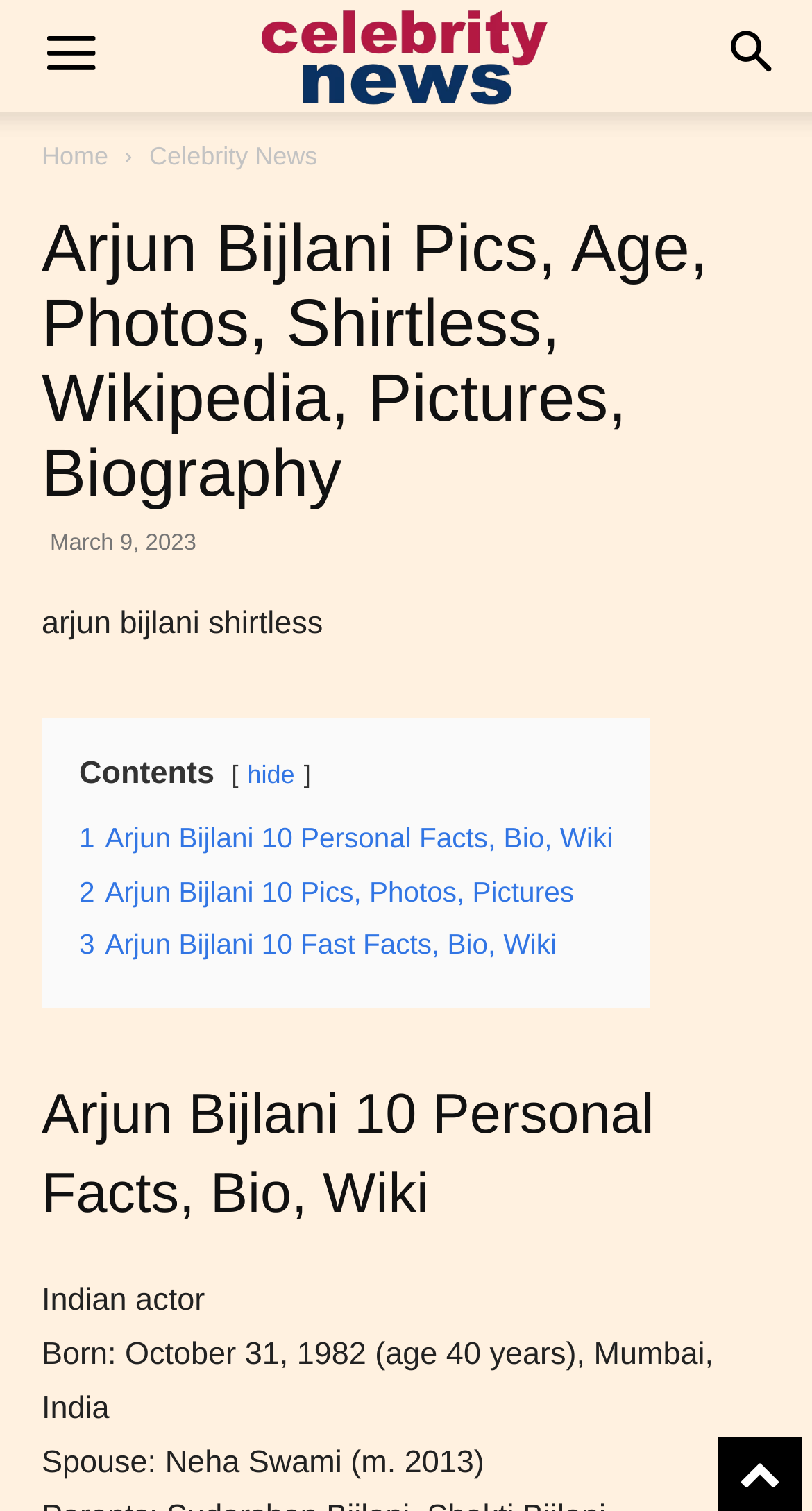Respond to the question below with a single word or phrase:
How many links are there in the contents section?

3